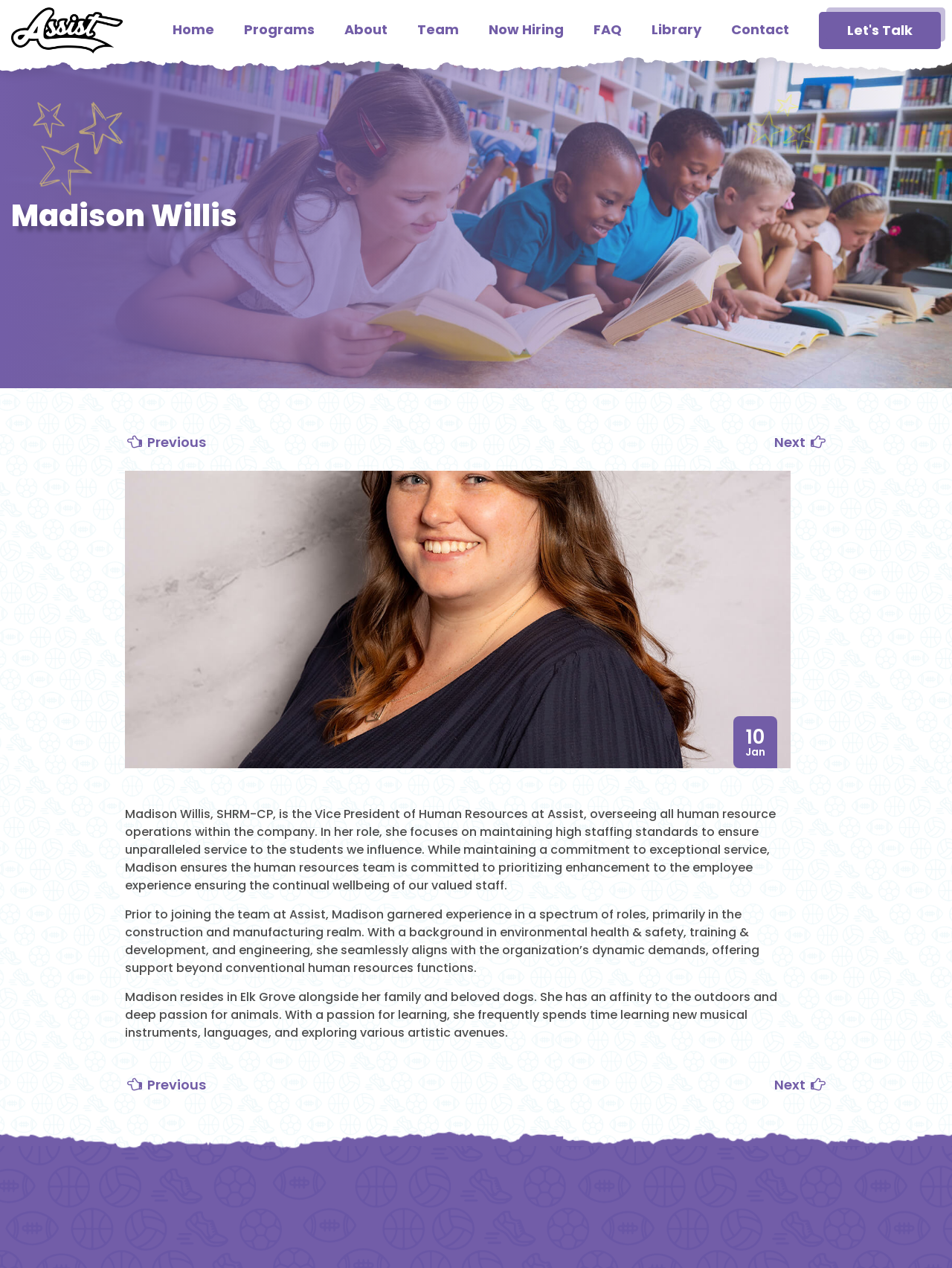Summarize the contents and layout of the webpage in detail.

The webpage is about Madison Willis, the Vice President of Human Resources at Assist. At the top left corner, there is a logo image with a link. Next to the logo, there is a navigation menu with links to different pages, including Home, Programs, About, Team, Now Hiring, FAQ, Library, and Contact. 

Below the navigation menu, there is a heading with Madison Willis' name. To the right of the heading, there are two links for navigation, Previous and Next. 

Below the navigation links, there is a figure that takes up most of the width of the page. Within the figure, there is a heading with the date "10 Jan". 

Below the figure, there are three paragraphs of text that describe Madison Willis' role, experience, and personal life. The text is aligned to the left and takes up most of the width of the page.

At the bottom of the page, there are four headings: Our Programs, Quick Links, Contact Us, and Social media Links. Below the headings, there are links to social media platforms.

On the bottom right corner, there is a call-to-action link "Let's Talk".